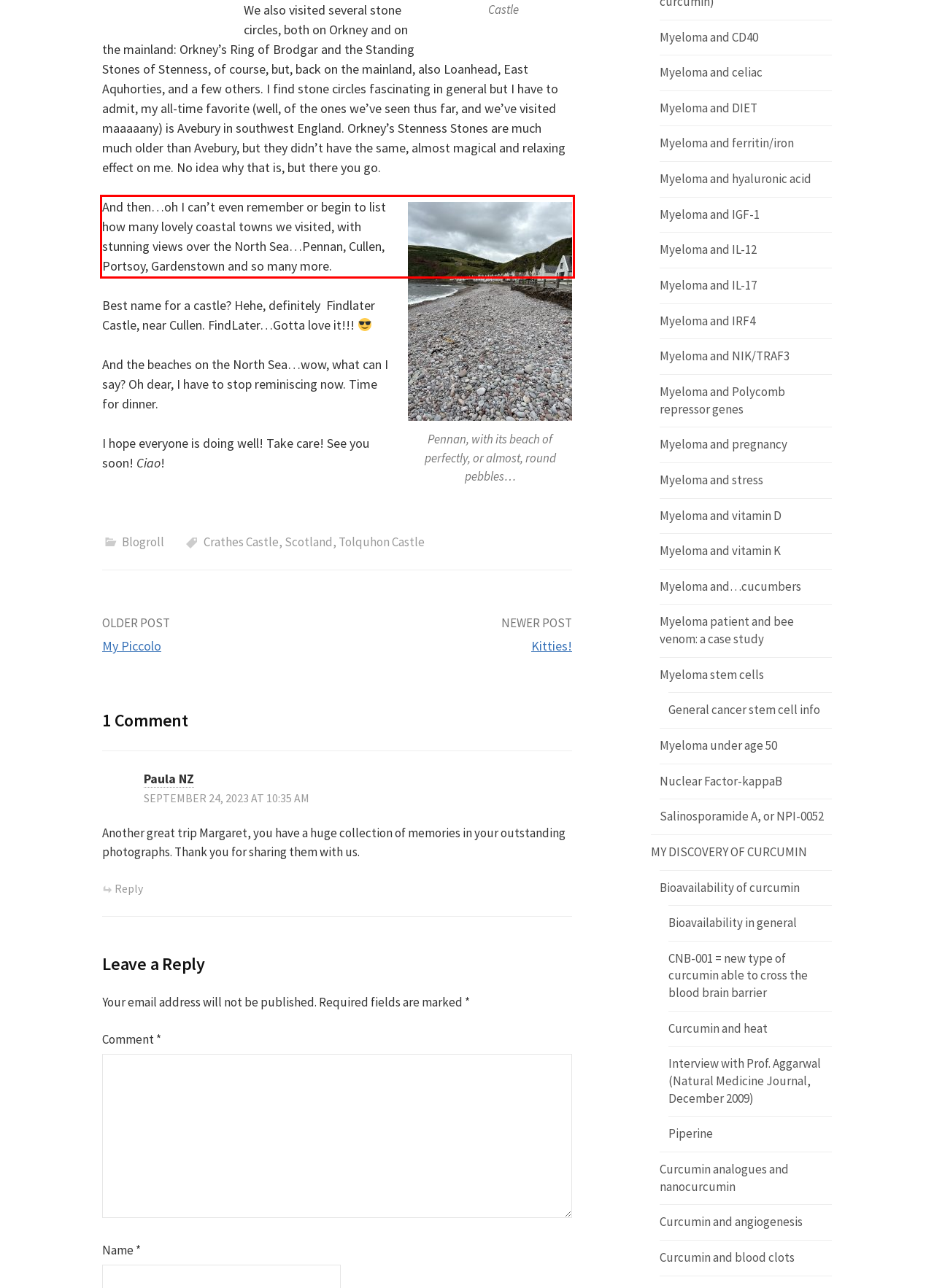Within the screenshot of the webpage, there is a red rectangle. Please recognize and generate the text content inside this red bounding box.

And then…oh I can’t even remember or begin to list how many lovely coastal towns we visited, with stunning views over the North Sea…Pennan, Cullen, Portsoy, Gardenstown and so many more.